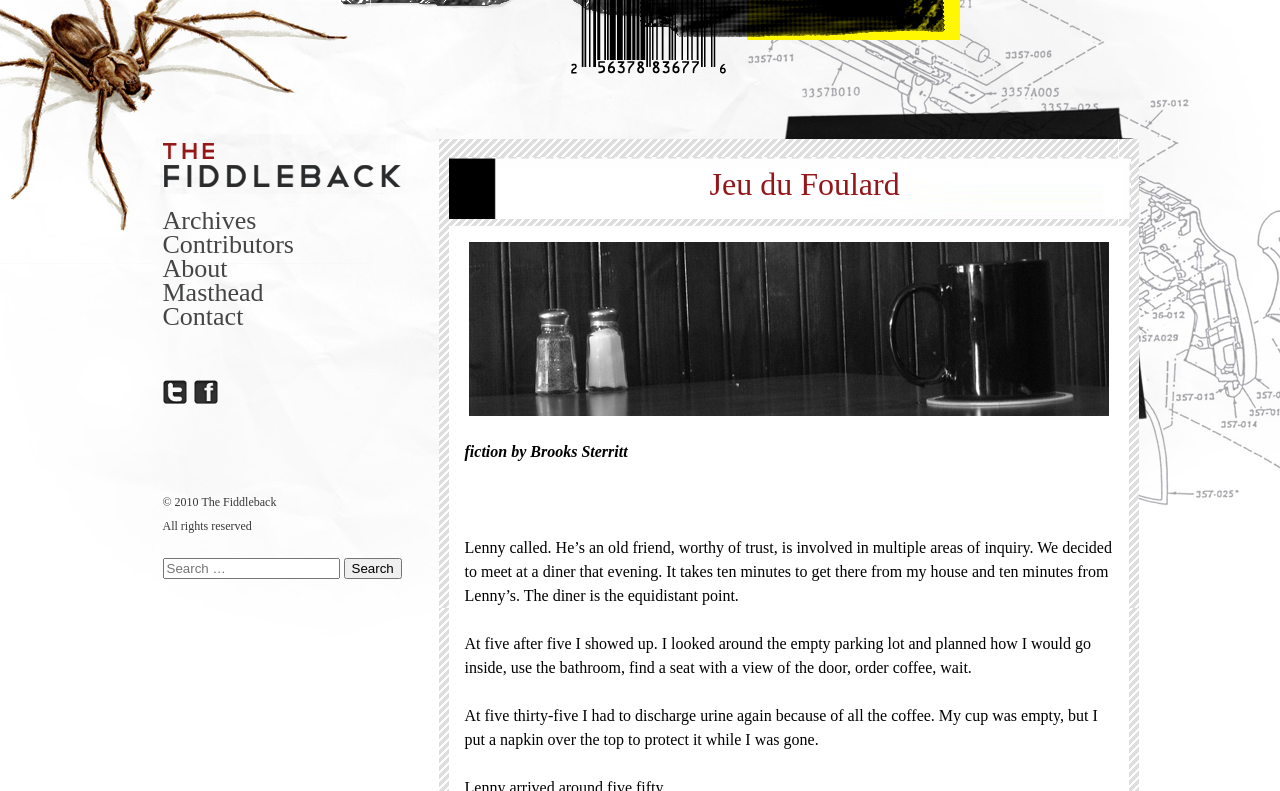Extract the bounding box coordinates of the UI element described by: "Facebook". The coordinates should include four float numbers ranging from 0 to 1, e.g., [left, top, right, bottom].

[0.151, 0.479, 0.17, 0.512]